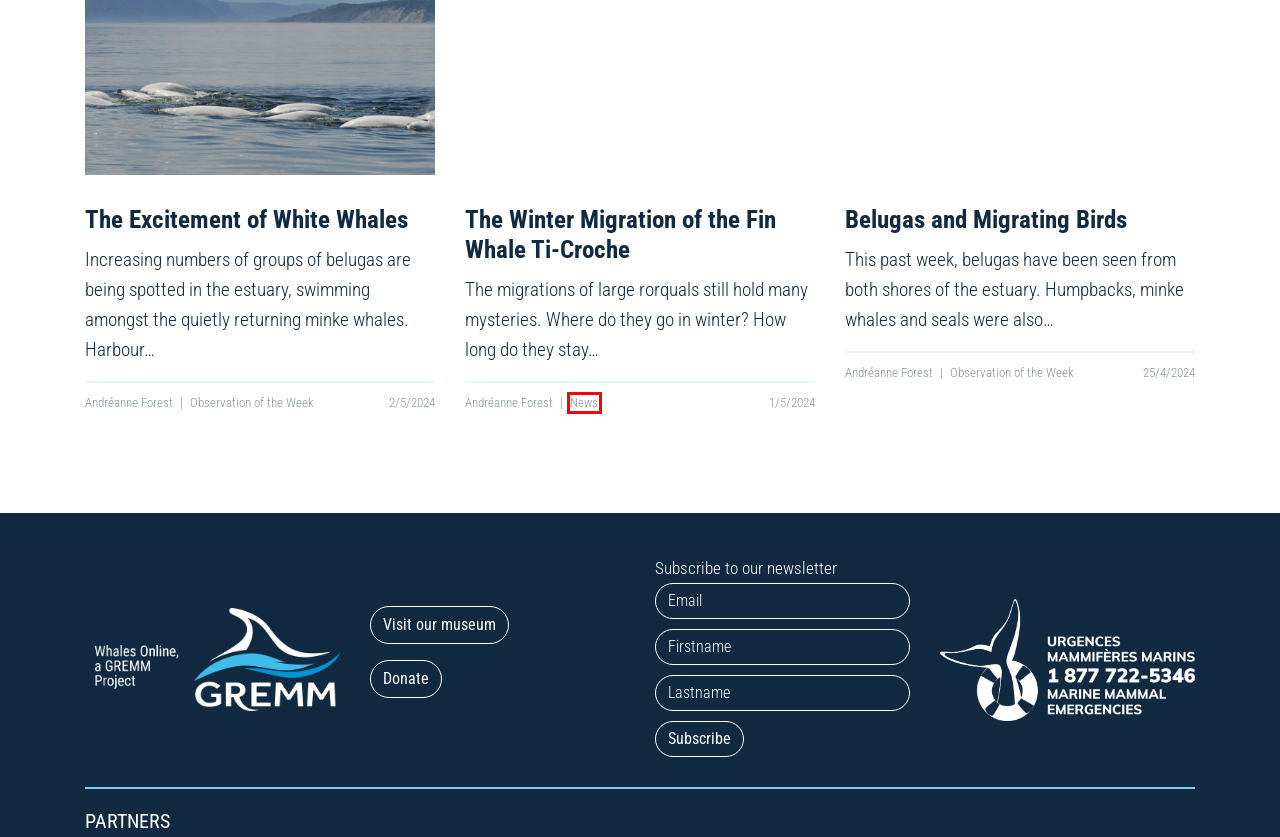Inspect the screenshot of a webpage with a red rectangle bounding box. Identify the webpage description that best corresponds to the new webpage after clicking the element inside the bounding box. Here are the candidates:
A. Marine Mammal Emergencies - Baleines en direct
B. Home - Donner Canadian Foundation
C. Andréanne Forest, auteur sur Baleines en direct
D. Bleuoutremer | Une équipe engagée à vous emmener plus loin
E. Whale portraits - Baleines en direct
F. GREMM |
G. Archives des News - Baleines en direct
H. Archives des Observation of the Week - Baleines en direct

G